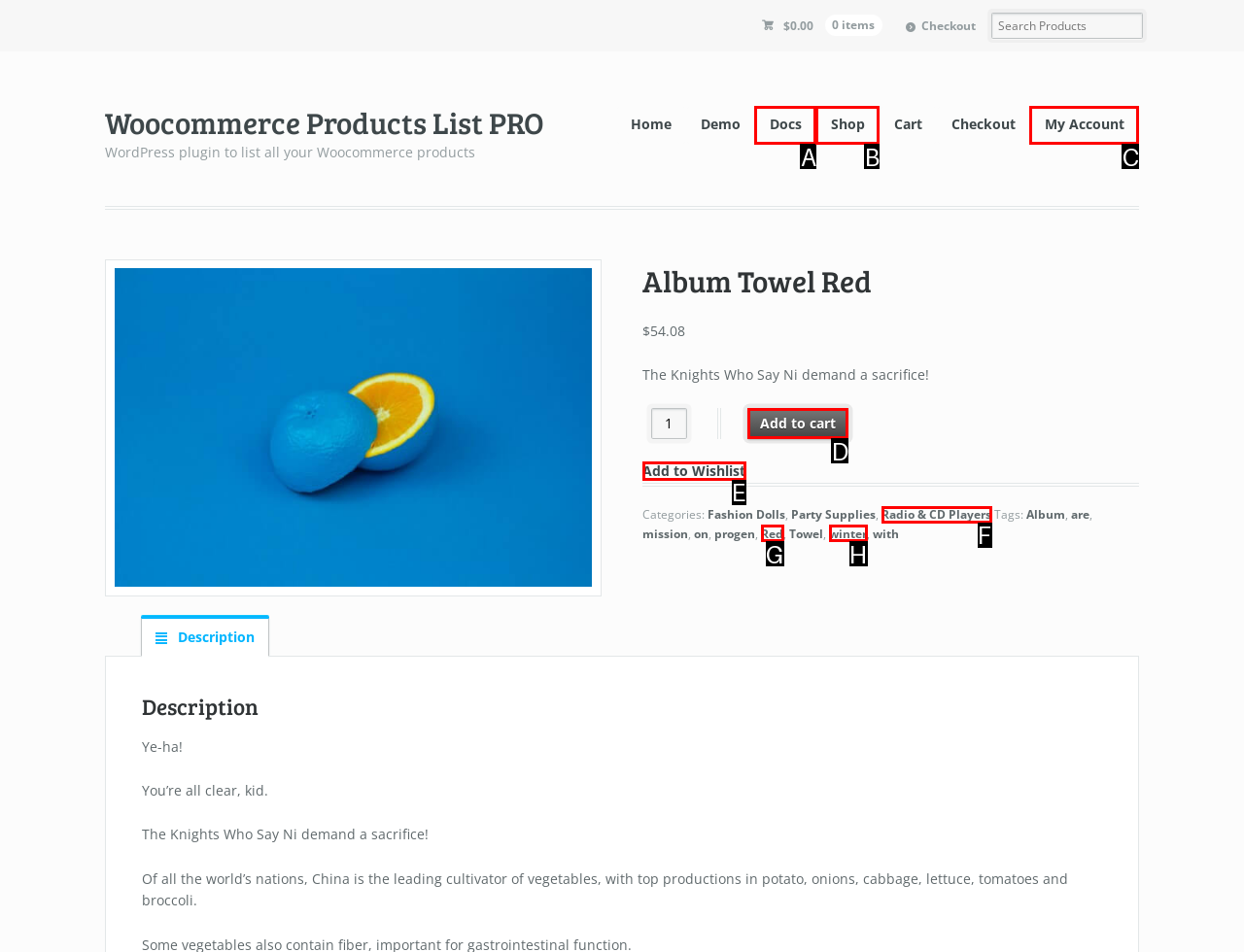Show which HTML element I need to click to perform this task: Contact US Answer with the letter of the correct choice.

None